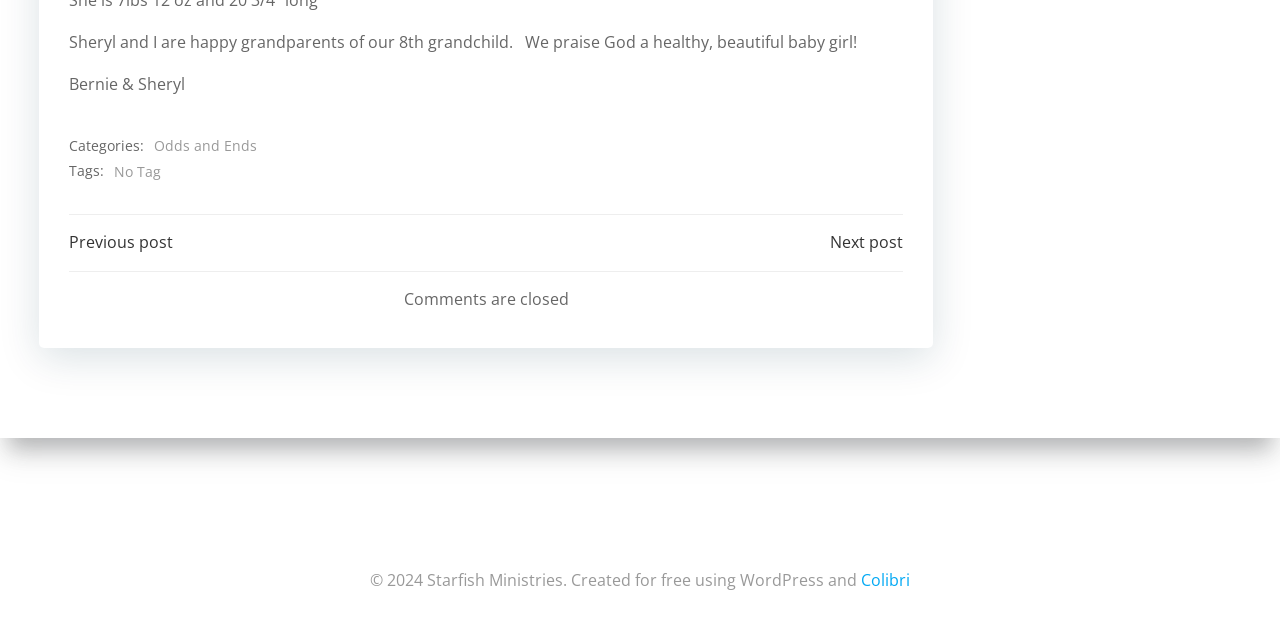Extract the bounding box of the UI element described as: "Next post Doug to Haiti".

[0.648, 0.36, 0.705, 0.397]